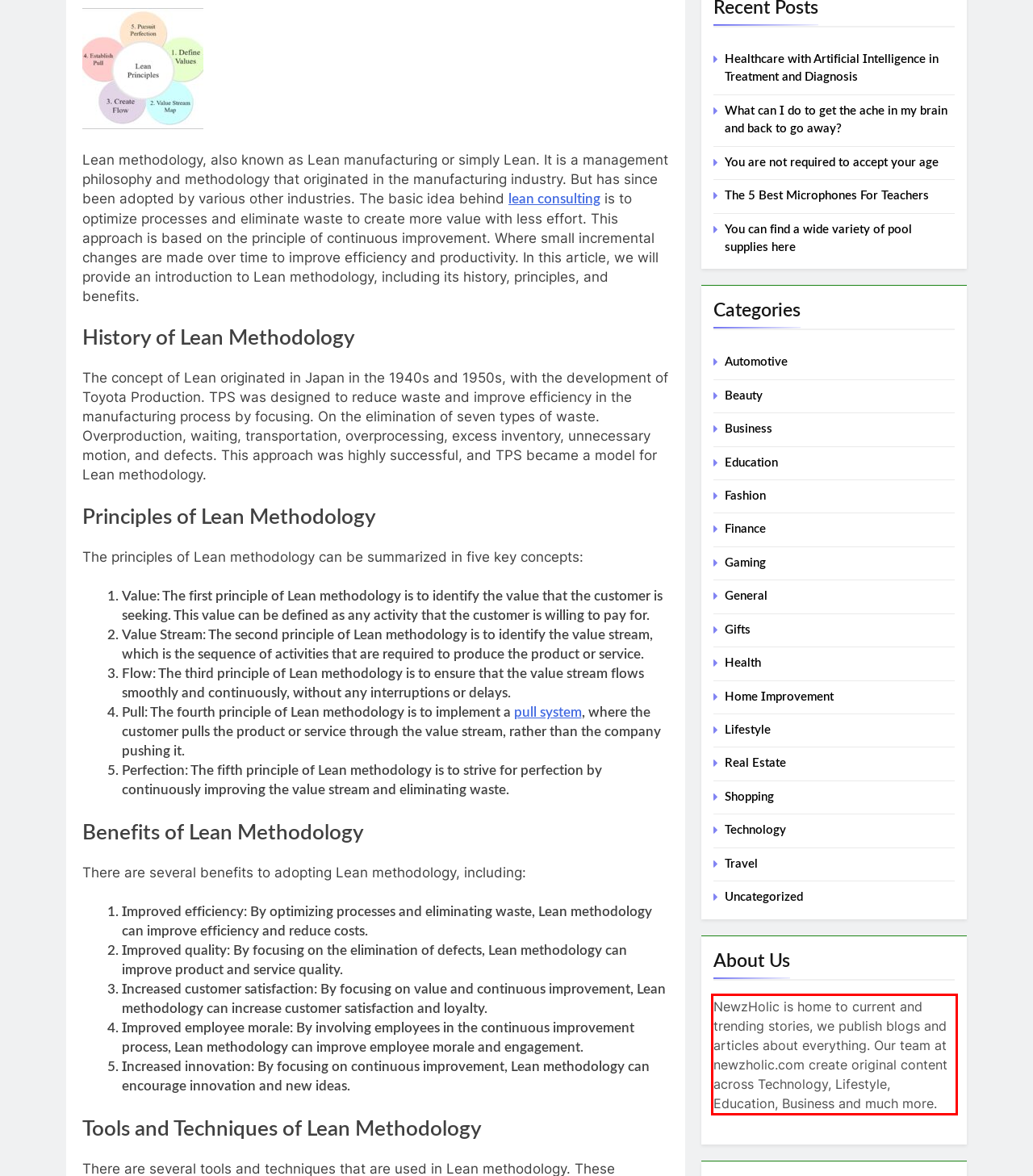Identify and extract the text within the red rectangle in the screenshot of the webpage.

NewzHolic is home to current and trending stories, we publish blogs and articles about everything. Our team at newzholic.com create original content across Technology, Lifestyle, Education, Business and much more.